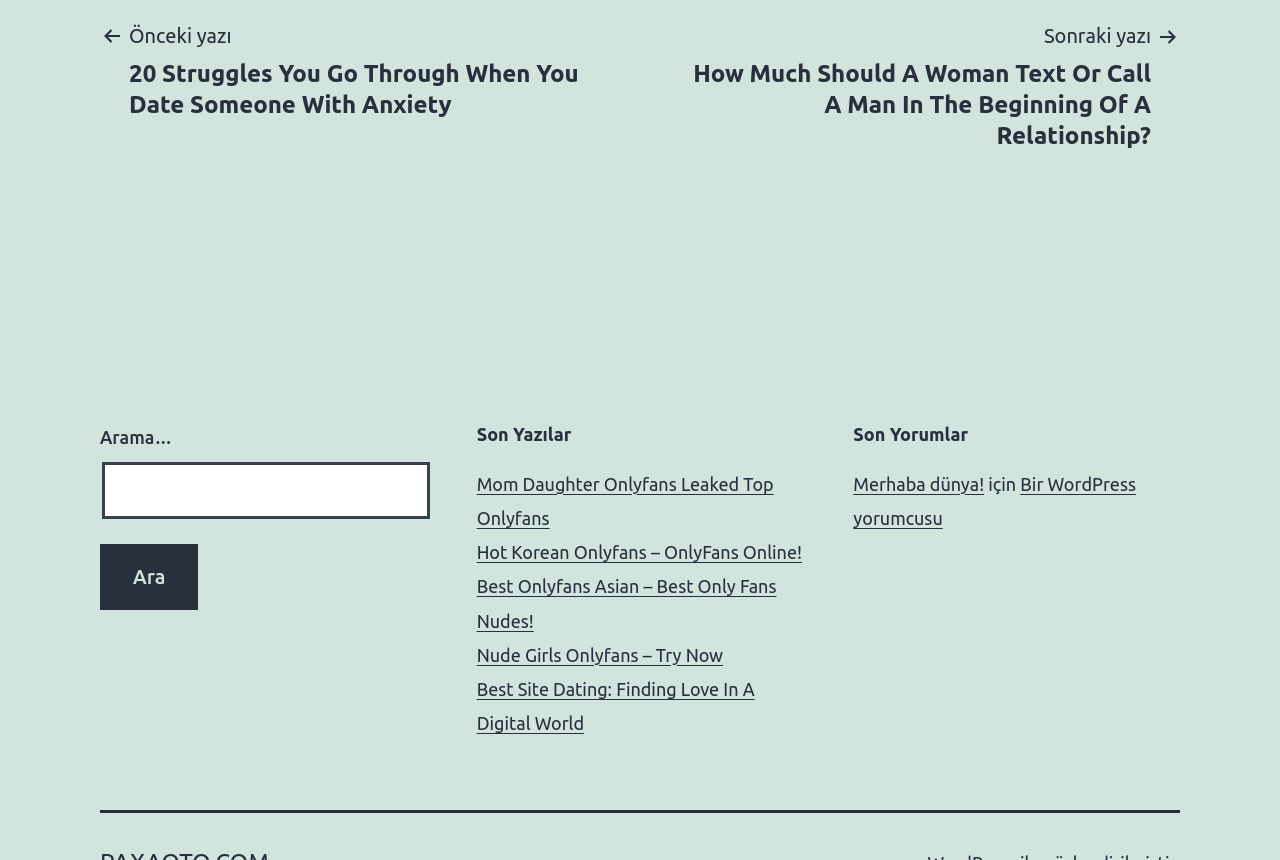Please determine the bounding box coordinates for the UI element described here. Use the format (top-left x, top-left y, bottom-right x, bottom-right y) with values bounded between 0 and 1: Updates

None